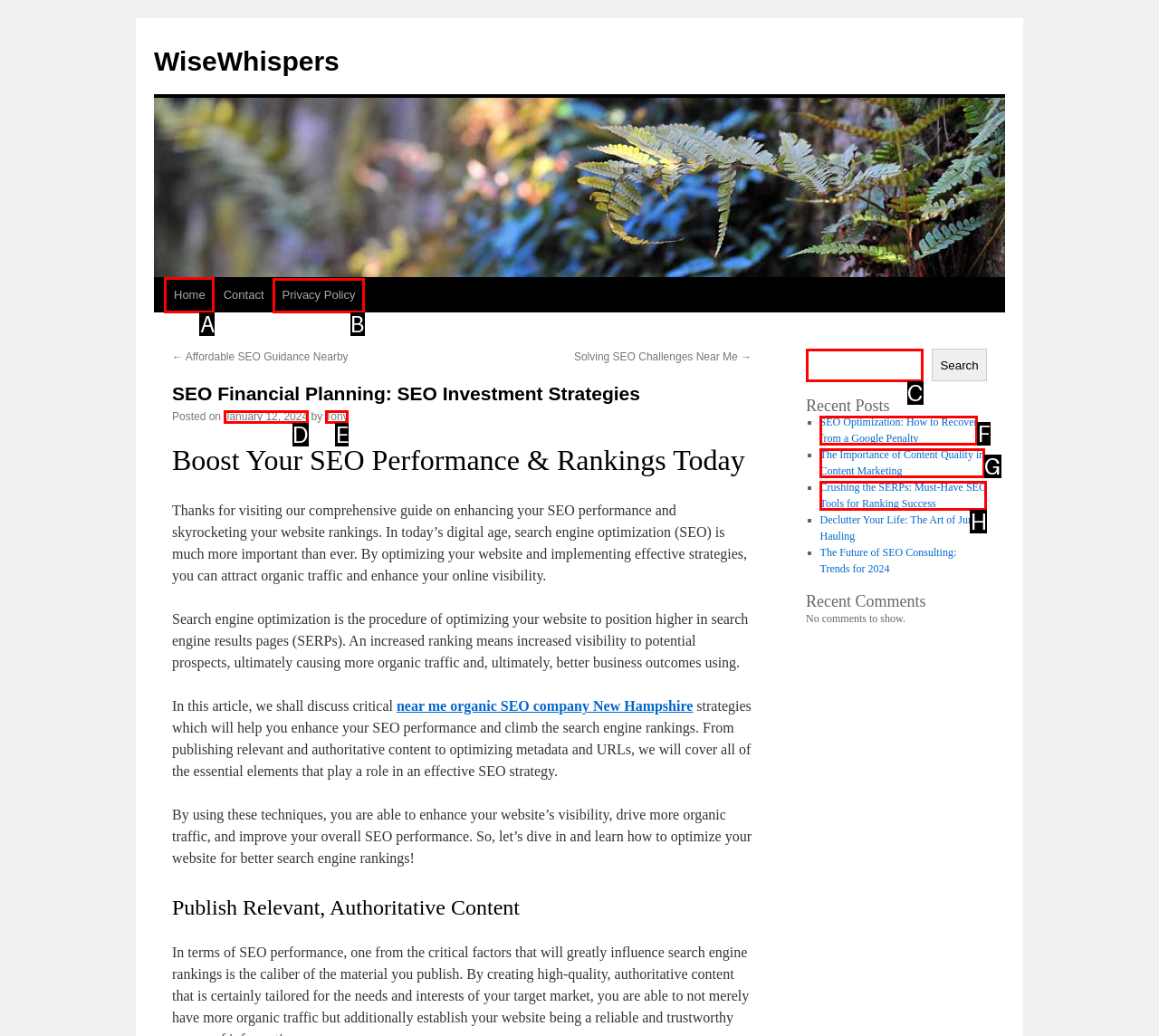Indicate the letter of the UI element that should be clicked to accomplish the task: Click on the 'Home' link. Answer with the letter only.

A